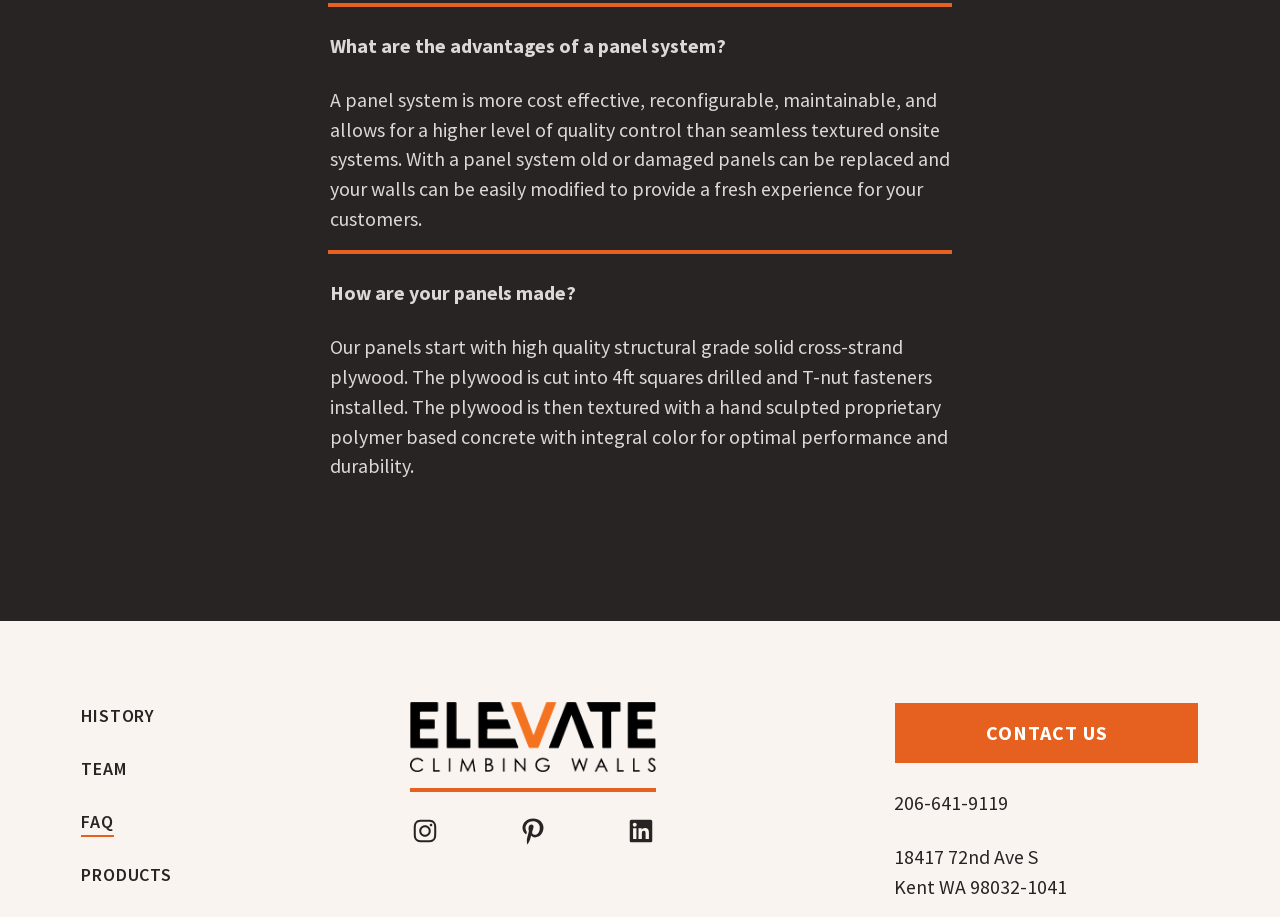Determine the bounding box coordinates of the section to be clicked to follow the instruction: "Click on the link to learn more about Cuba". The coordinates should be given as four float numbers between 0 and 1, formatted as [left, top, right, bottom].

None